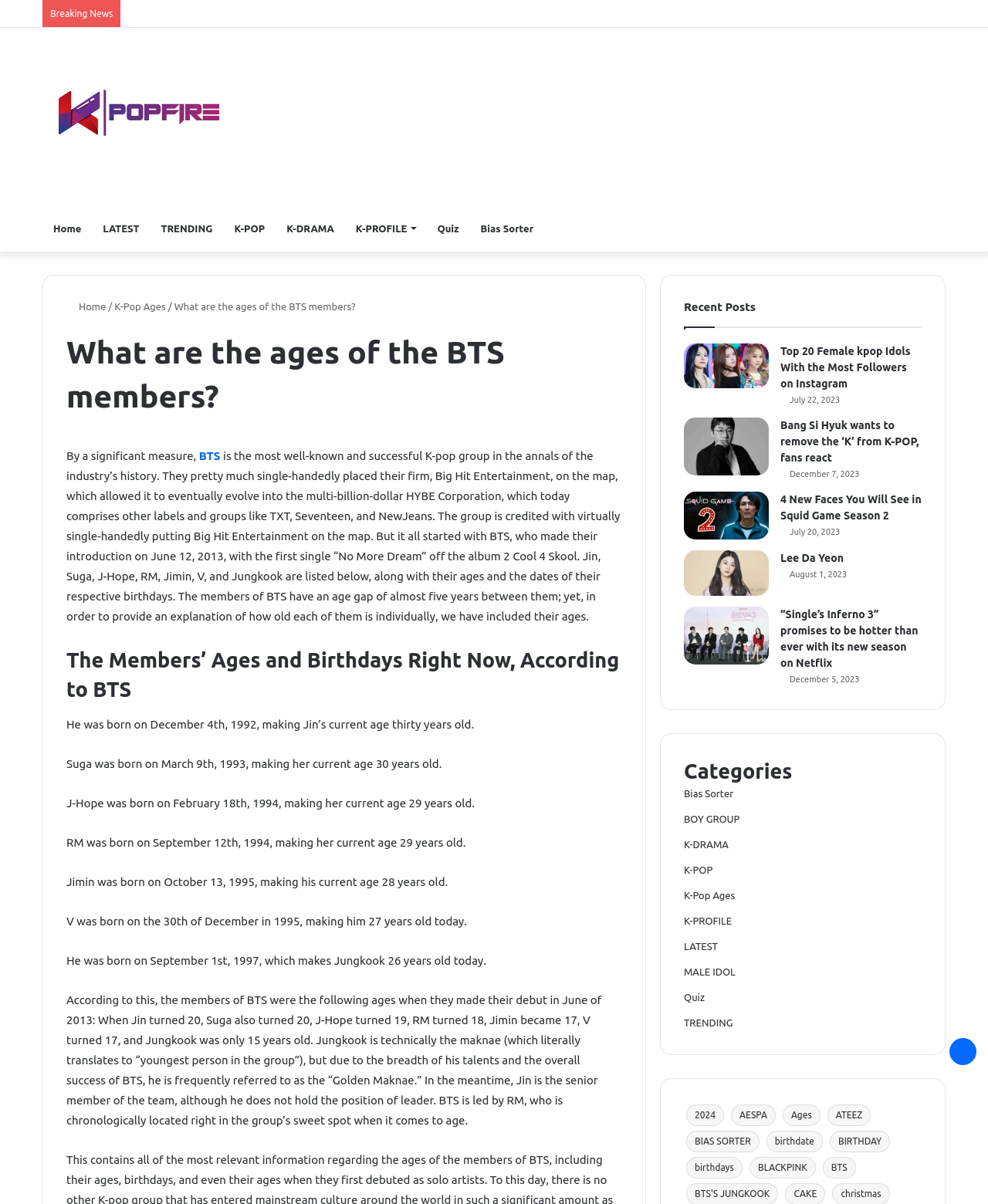Determine the bounding box coordinates of the UI element that matches the following description: "LATEST". The coordinates should be four float numbers between 0 and 1 in the format [left, top, right, bottom].

[0.692, 0.782, 0.727, 0.791]